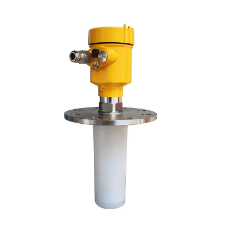What is the purpose of the measuring tube? Look at the image and give a one-word or short phrase answer.

Monitoring liquid levels